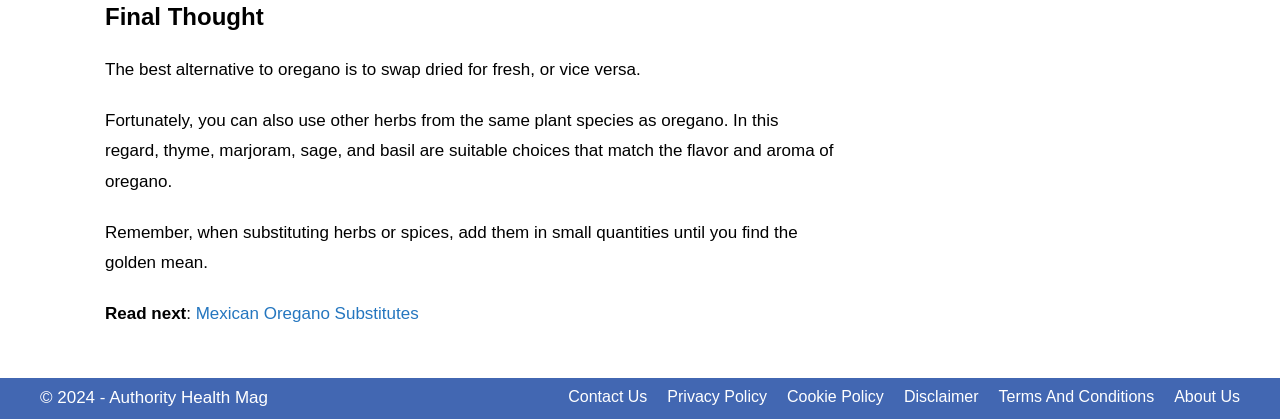Determine the bounding box coordinates of the clickable element to achieve the following action: 'View Disclaimer'. Provide the coordinates as four float values between 0 and 1, formatted as [left, top, right, bottom].

[0.706, 0.927, 0.764, 0.967]